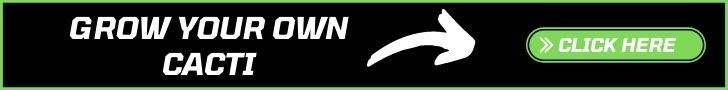Convey a rich and detailed description of the image.

The image features a beautiful depiction of a Black Strawberry Tomato, part of a comprehensive guide on growing this unique plant. The photo emphasizes the rich color and distinctive shape of the tomatoes, showcasing their allure for gardening enthusiasts and culinary explorers alike. Positioned within a larger context of plant care and cultivation insights, this image serves to inspire readers to delve into the intricacies of nurturing the Black Strawberry Tomato, an exciting addition to any garden. Readers interested in expanding their botanical knowledge will find valuable information alongside this visual representation on the Prickly Plant website.